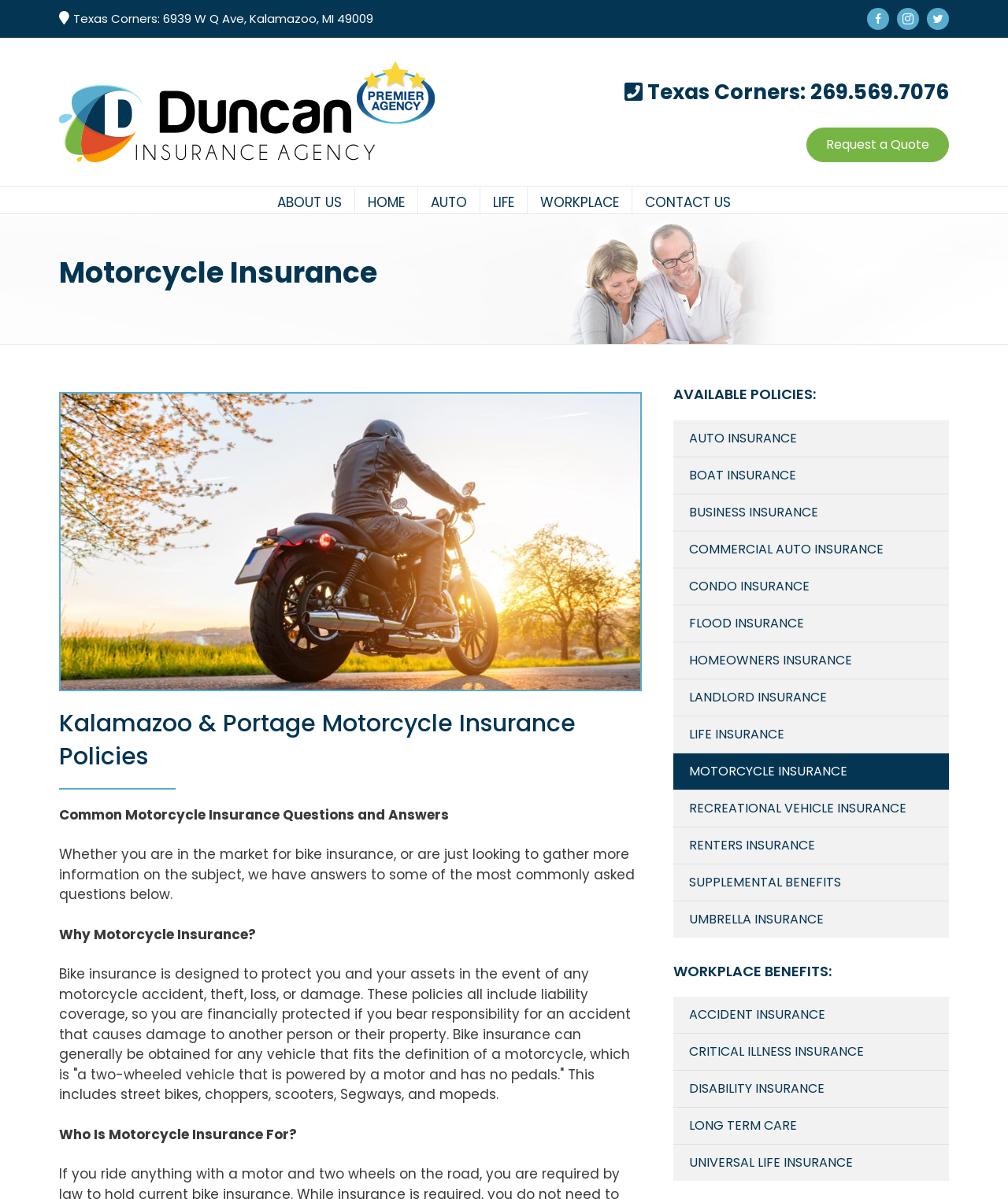Determine the bounding box coordinates of the clickable region to follow the instruction: "Go to Facebook page".

[0.86, 0.007, 0.882, 0.025]